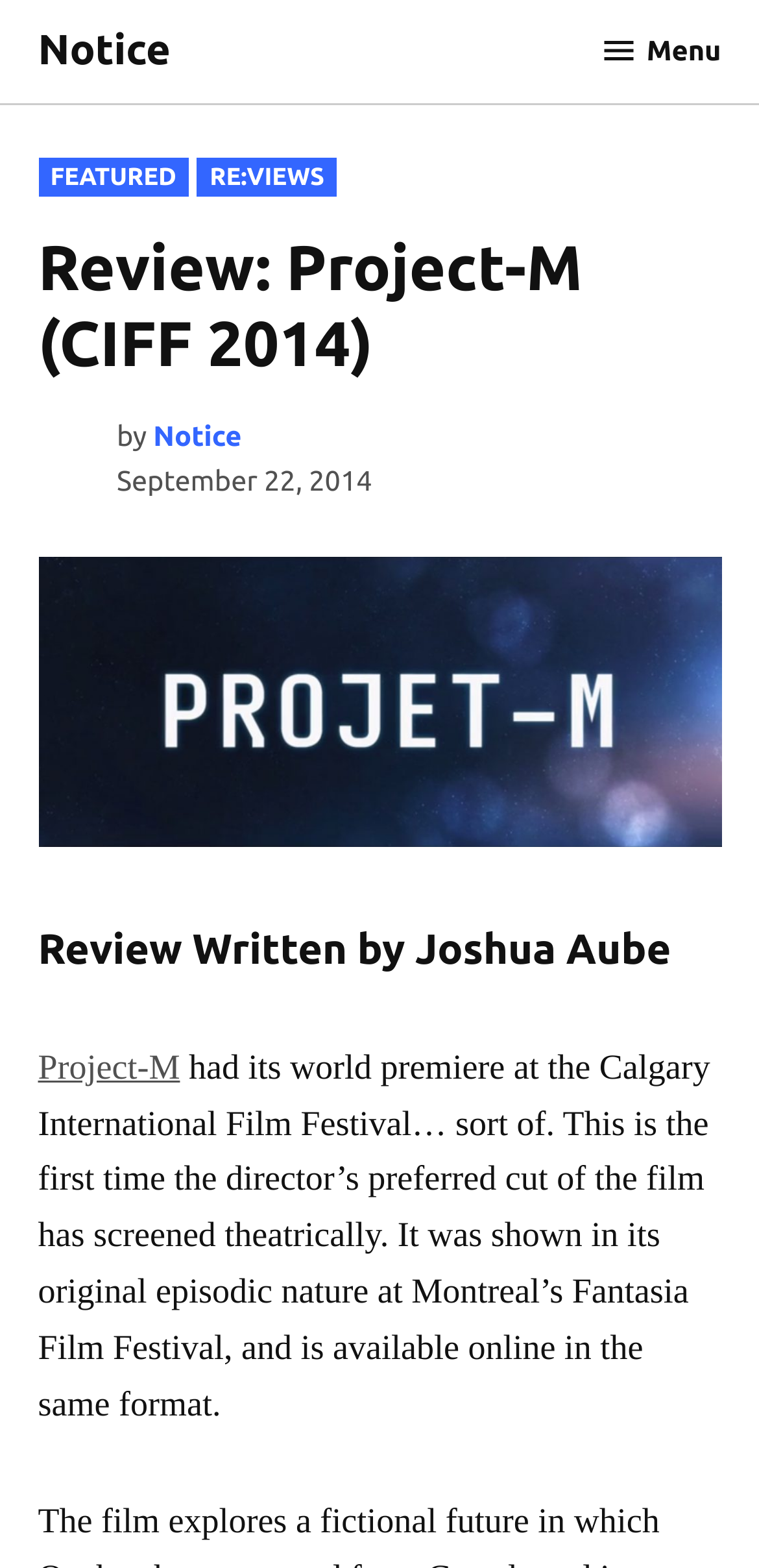Give a succinct answer to this question in a single word or phrase: 
What is the category of the post?

RE:VIEWS